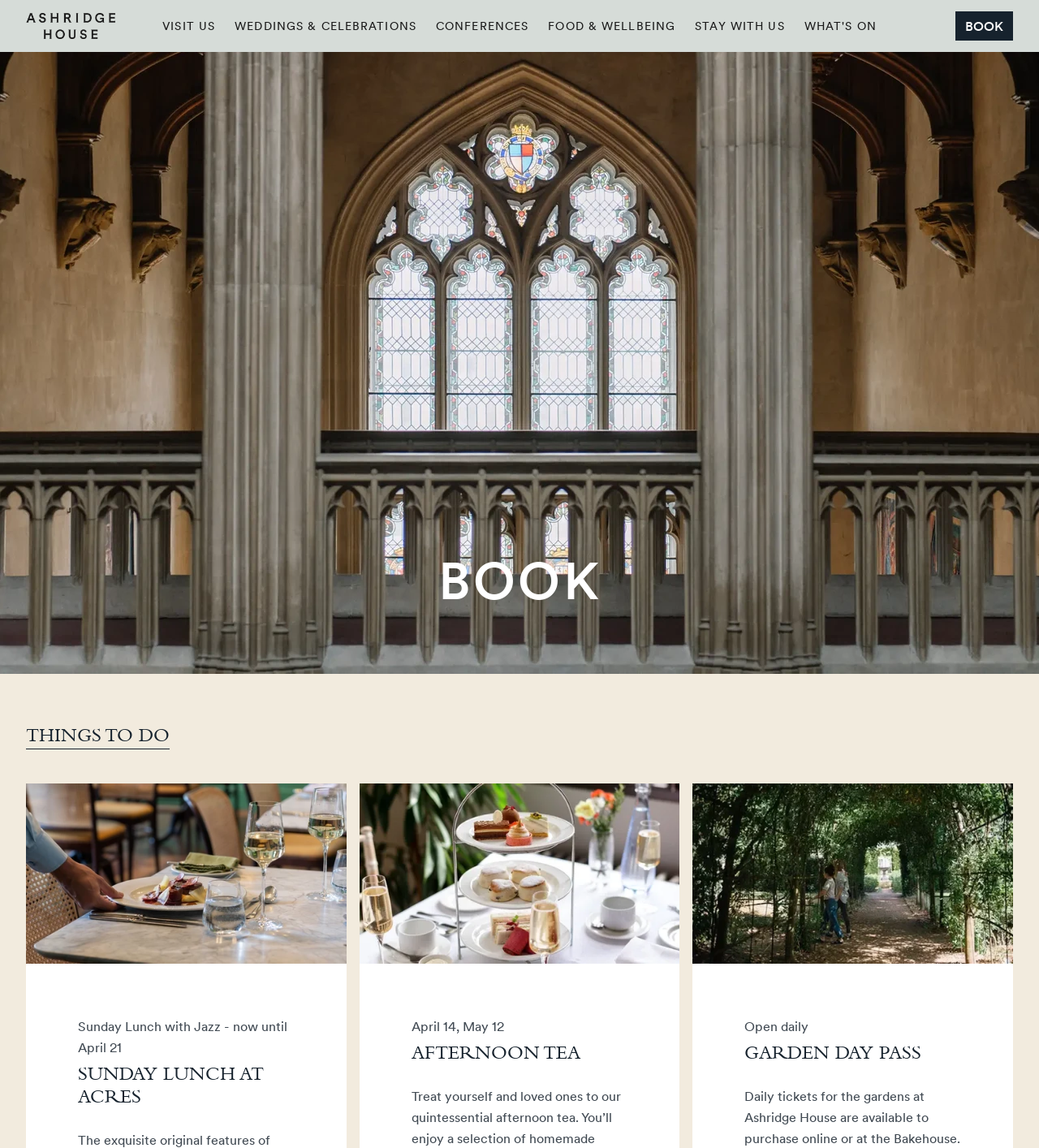What is the theme of the image on the right side of the page?
Using the image as a reference, give an elaborate response to the question.

The image on the right side of the page shows two people walking under a canopy in the gardens, which suggests that the theme of the image is related to the garden or outdoor activities.